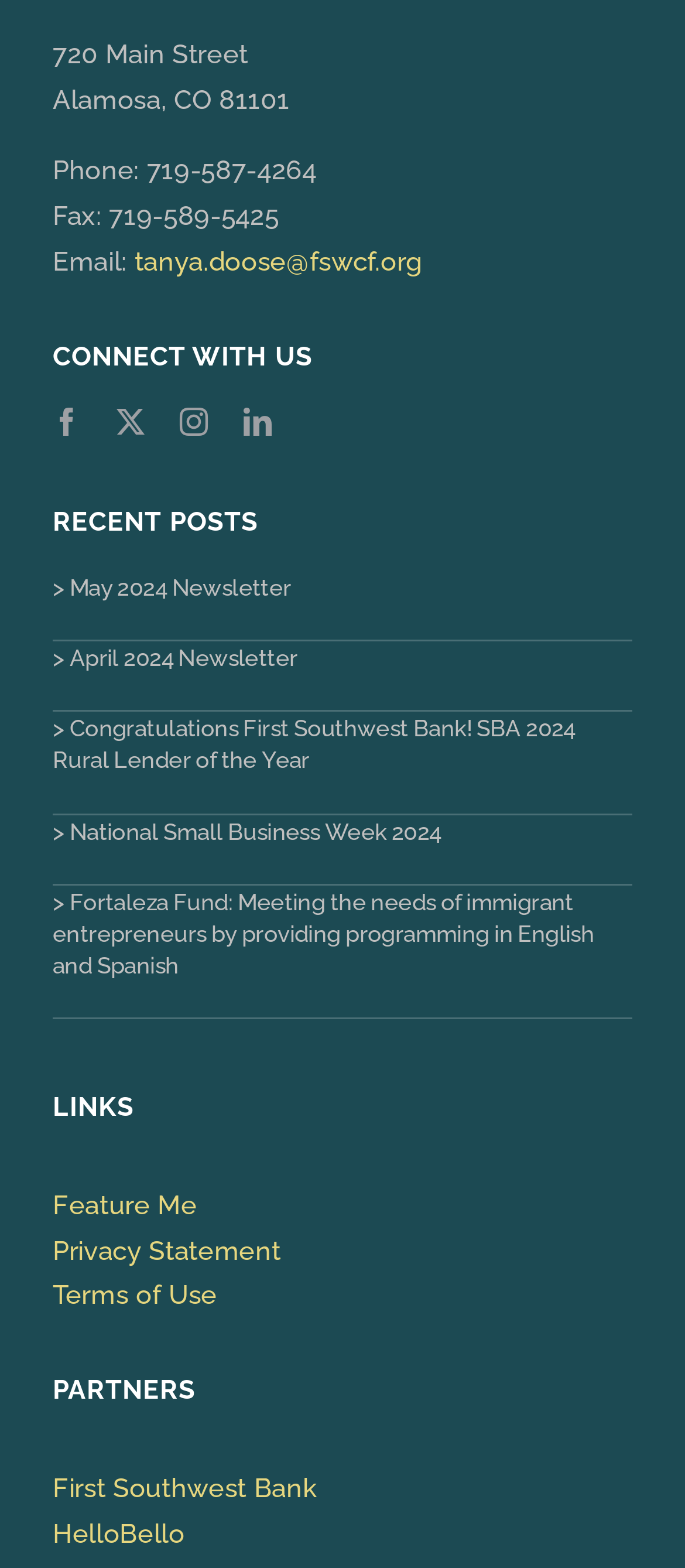Pinpoint the bounding box coordinates of the area that must be clicked to complete this instruction: "Connect with us on Facebook".

[0.077, 0.26, 0.119, 0.278]